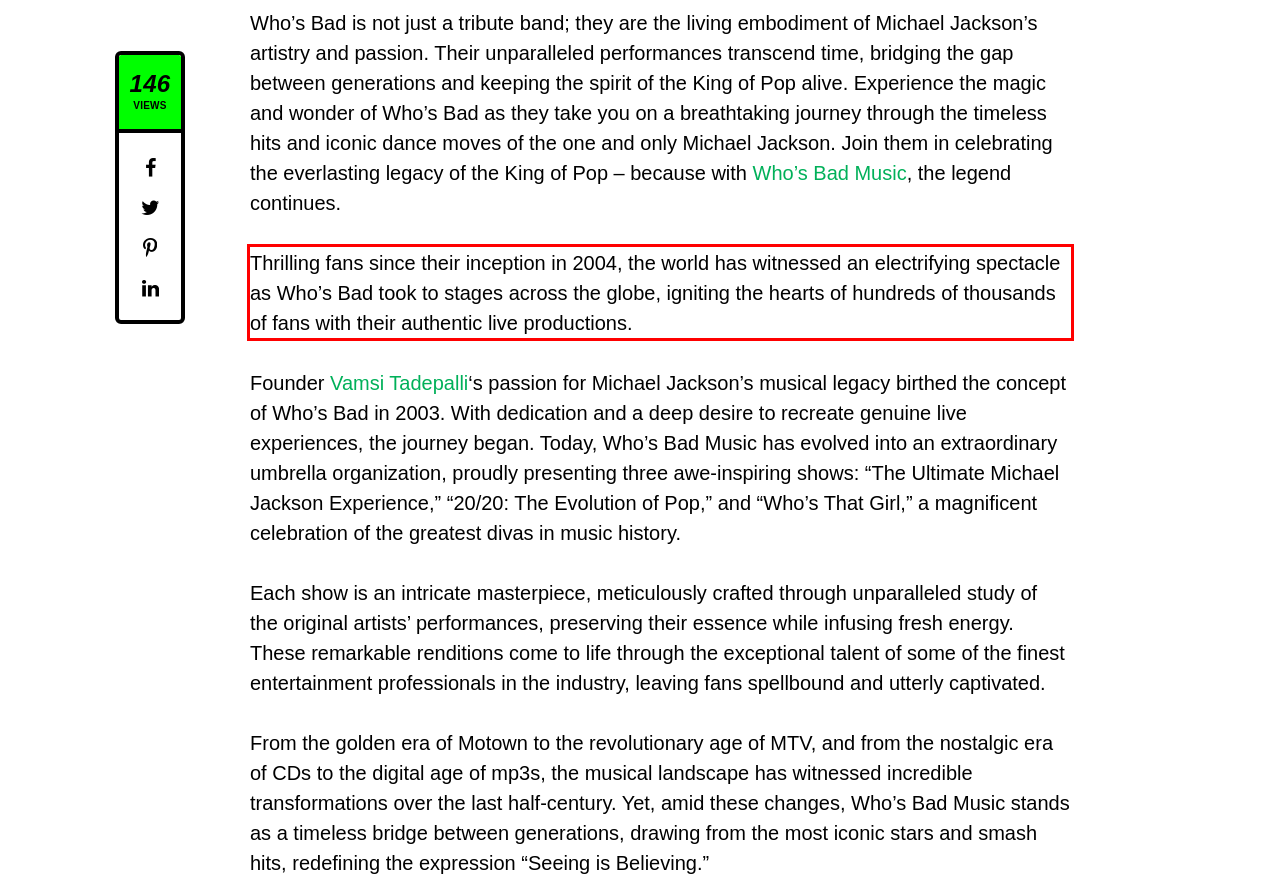In the given screenshot, locate the red bounding box and extract the text content from within it.

Thrilling fans since their inception in 2004, the world has witnessed an electrifying spectacle as Who’s Bad took to stages across the globe, igniting the hearts of hundreds of thousands of fans with their authentic live productions.